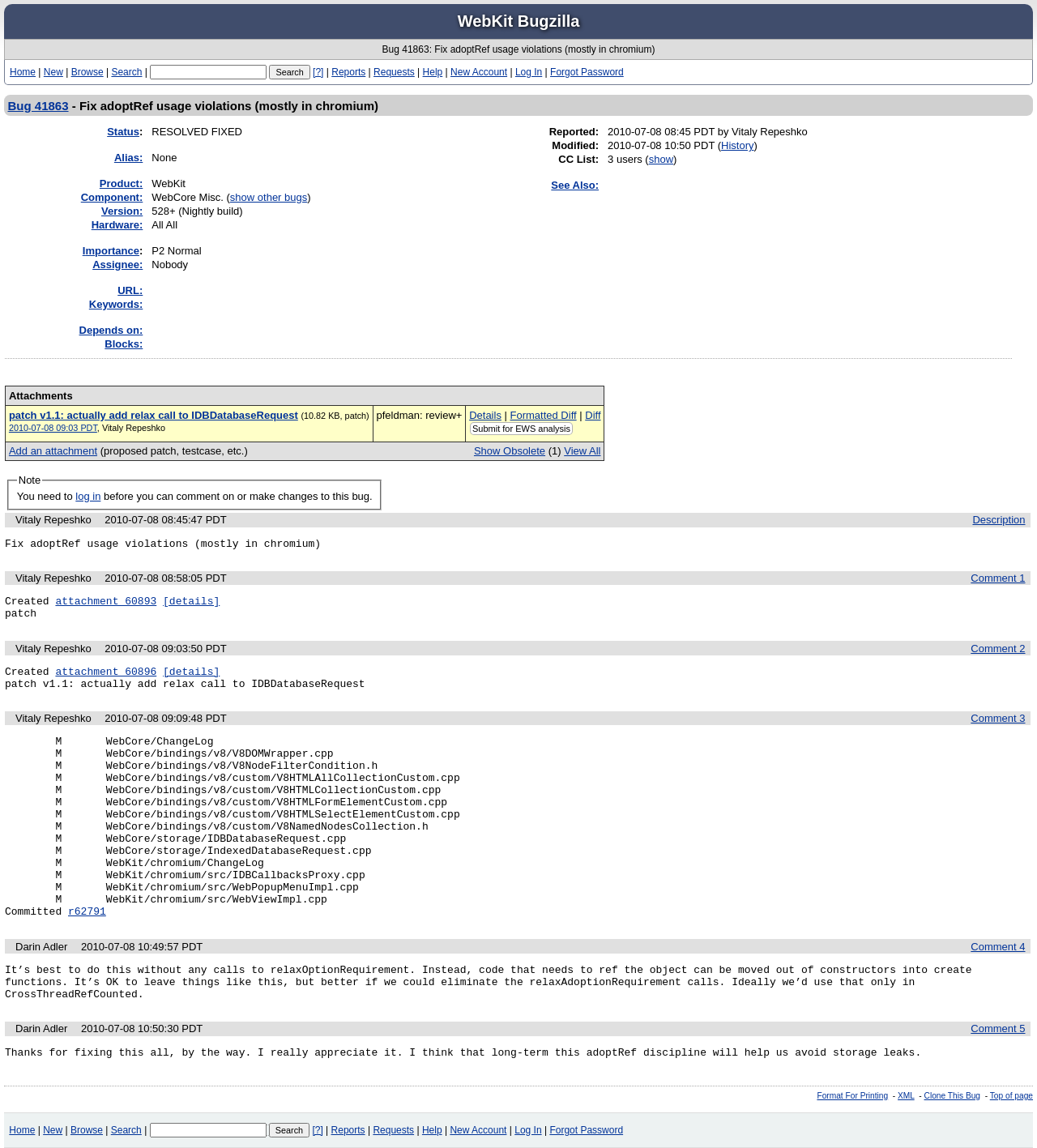Determine the bounding box of the UI element mentioned here: "Add an attachment". The coordinates must be in the format [left, top, right, bottom] with values ranging from 0 to 1.

[0.009, 0.388, 0.094, 0.398]